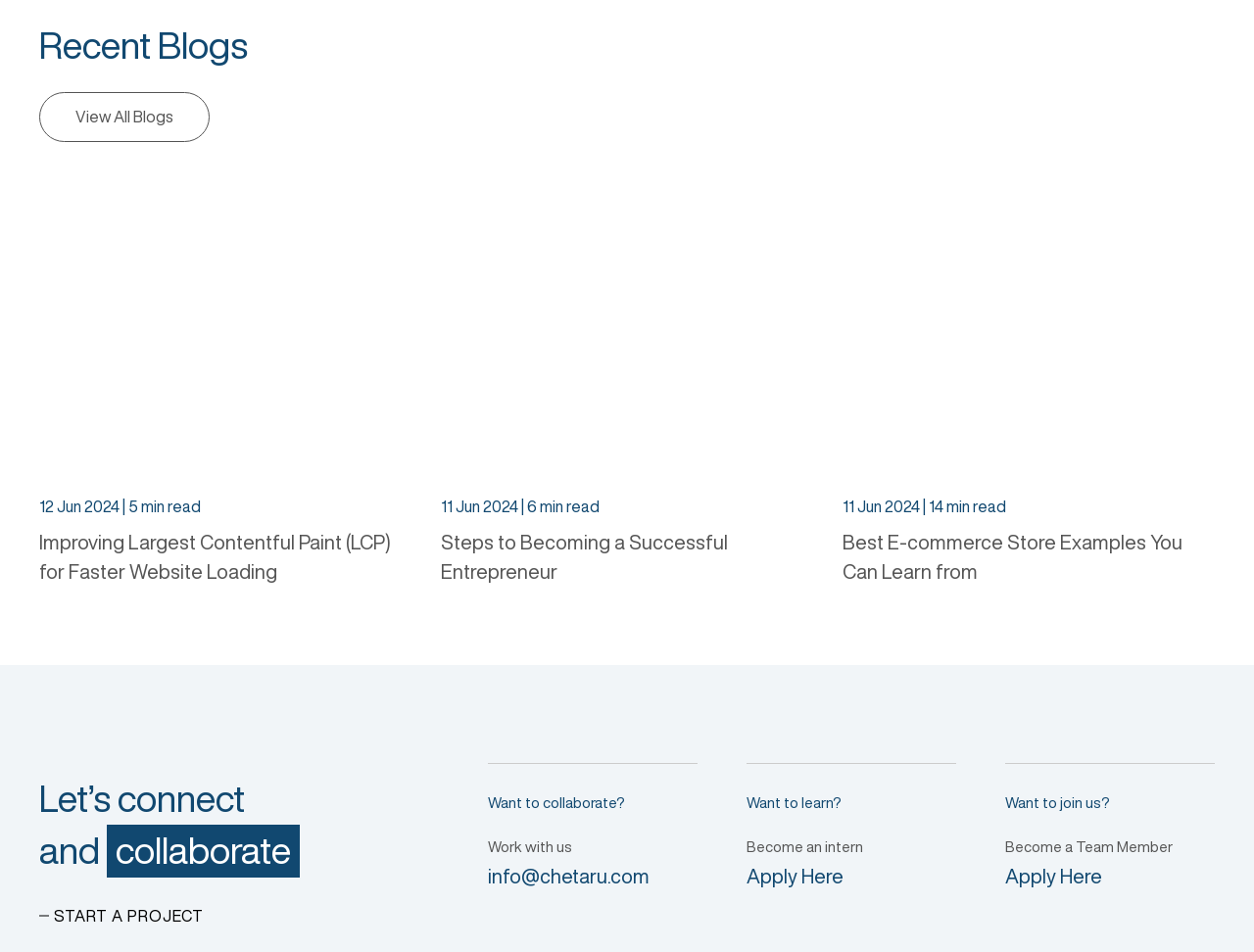Provide a one-word or one-phrase answer to the question:
What is the email address to contact for collaboration?

info@chetaru.com